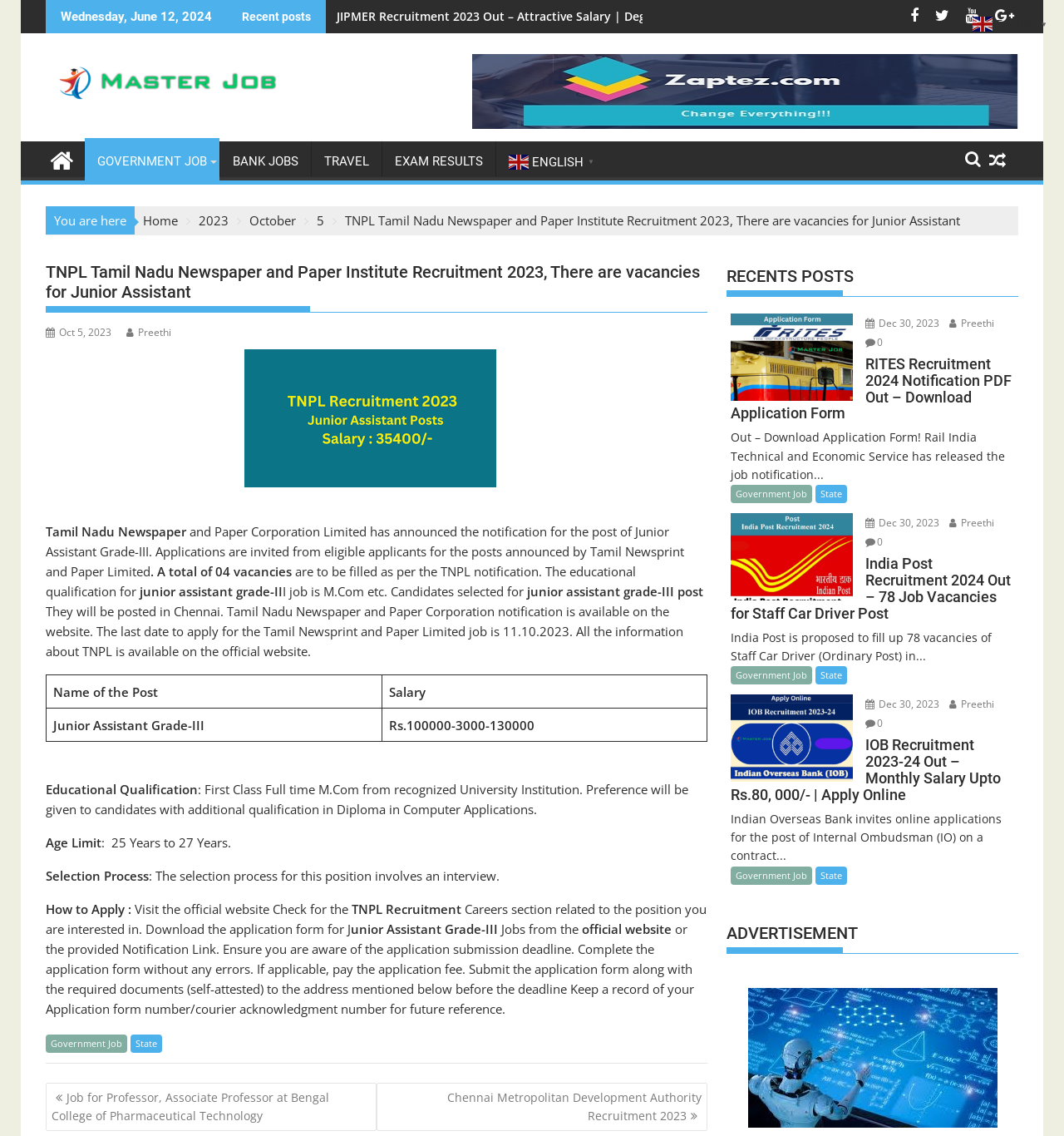Please provide the bounding box coordinates for the element that needs to be clicked to perform the instruction: "Click on the 'RITES Recruitment 2024 Notification PDF Out – Download Application Form' link". The coordinates must consist of four float numbers between 0 and 1, formatted as [left, top, right, bottom].

[0.687, 0.313, 0.953, 0.371]